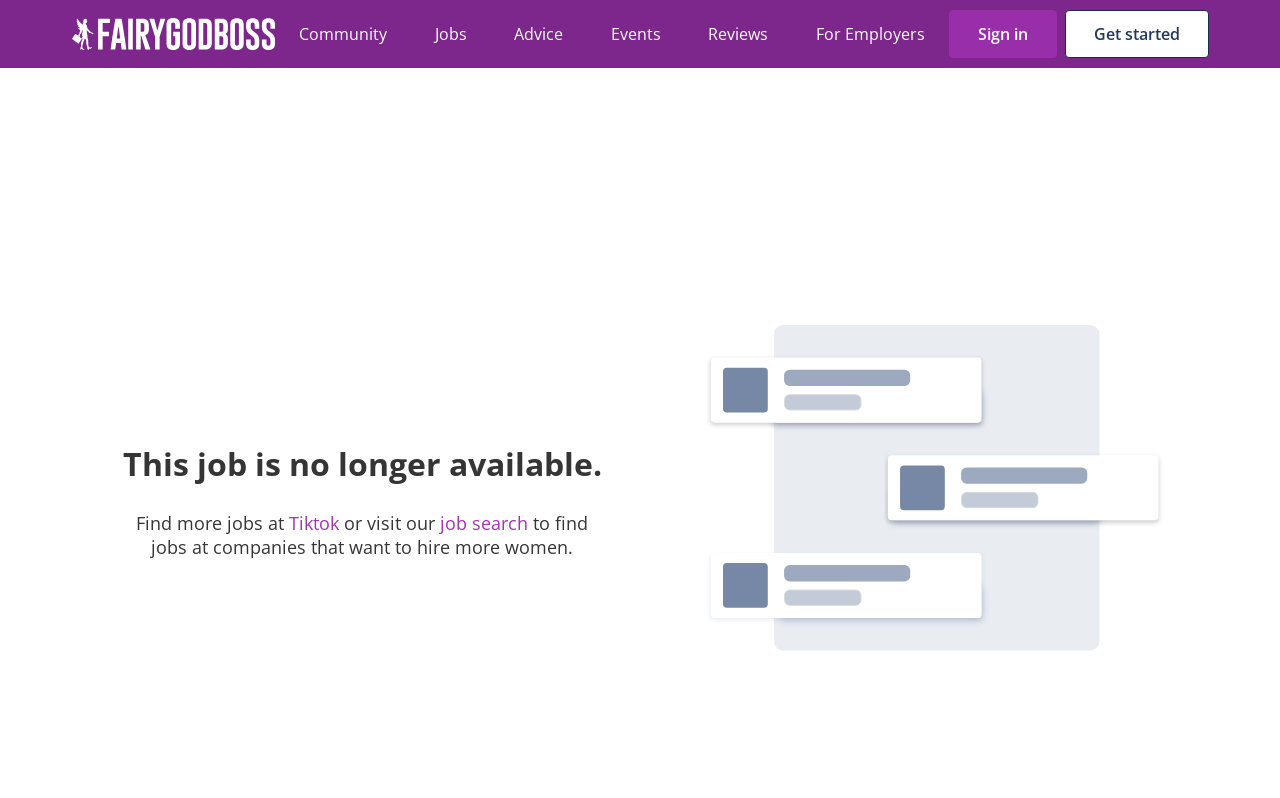Show the bounding box coordinates for the HTML element described as: "Sign in".

[0.741, 0.013, 0.825, 0.073]